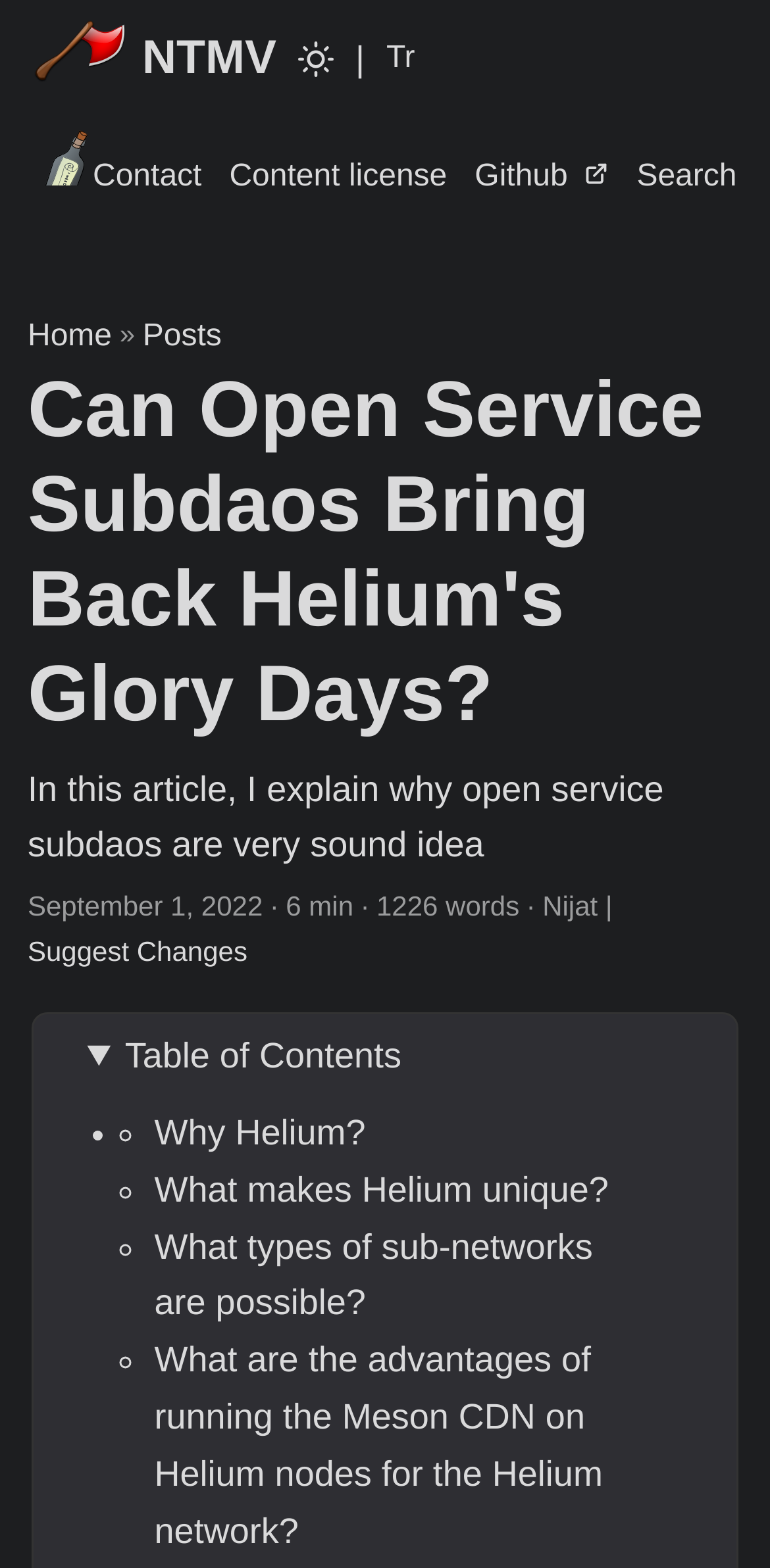Give the bounding box coordinates for the element described by: "NTMV".

[0.036, 0.0, 0.359, 0.076]